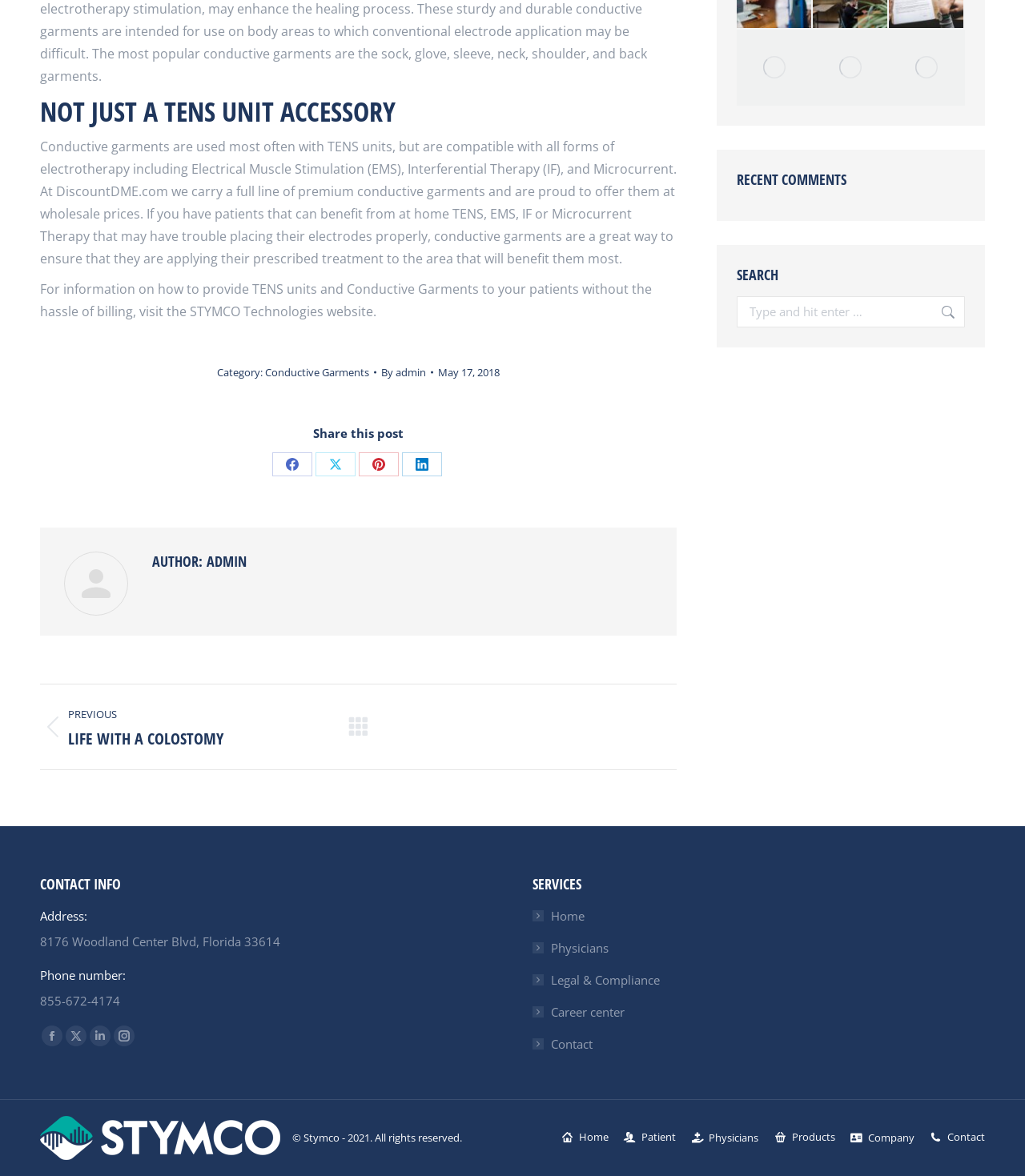What is the name of the company mentioned in the footer?
Look at the image and provide a detailed response to the question.

I found the company name by looking at the image 'Stymco' in the footer section, which suggests that the company name is 'Stymco'.